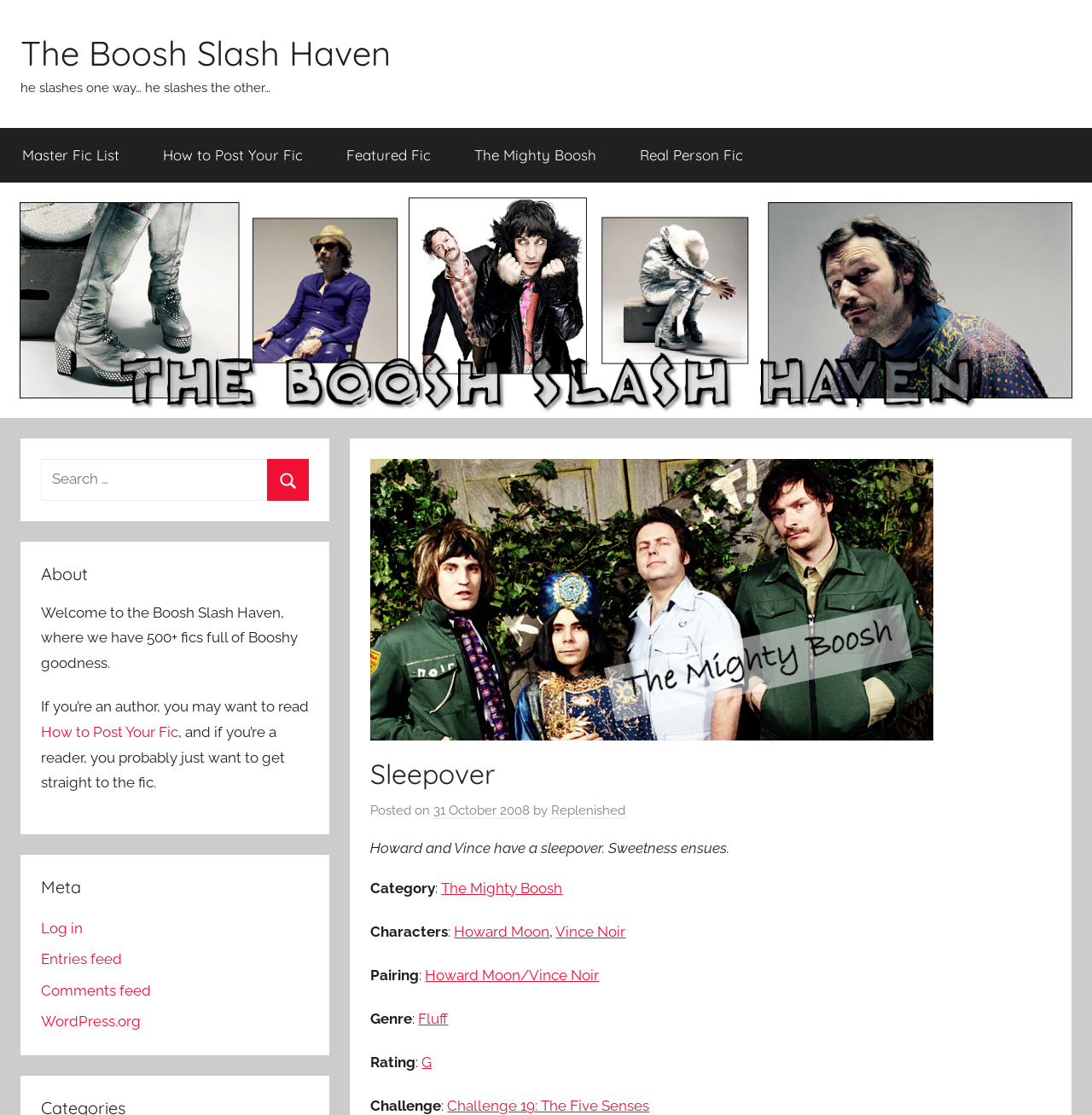Please identify the bounding box coordinates of the clickable area that will fulfill the following instruction: "Search for fics". The coordinates should be in the format of four float numbers between 0 and 1, i.e., [left, top, right, bottom].

[0.038, 0.412, 0.283, 0.449]